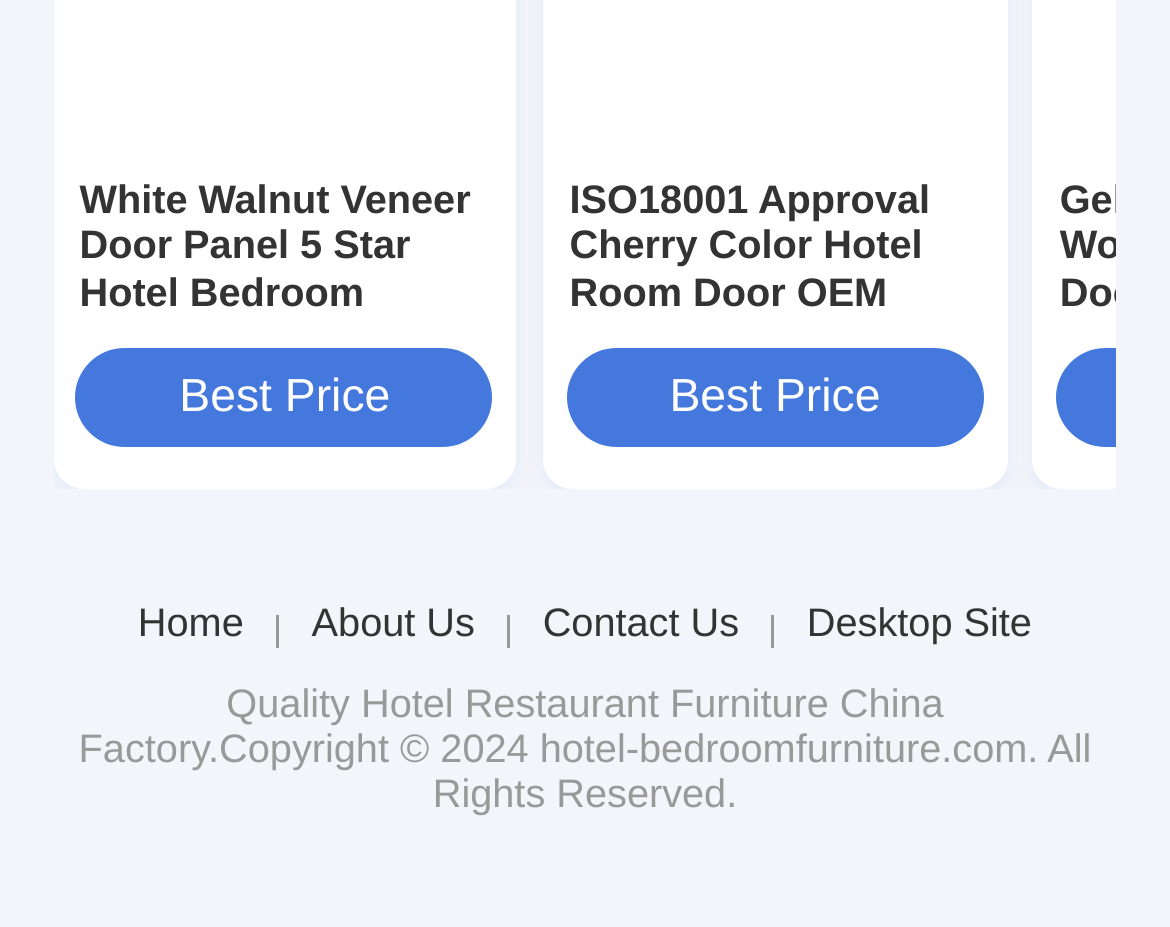Please find the bounding box coordinates of the clickable region needed to complete the following instruction: "Explore hotel restaurant furniture". The bounding box coordinates must consist of four float numbers between 0 and 1, i.e., [left, top, right, bottom].

[0.309, 0.733, 0.708, 0.782]